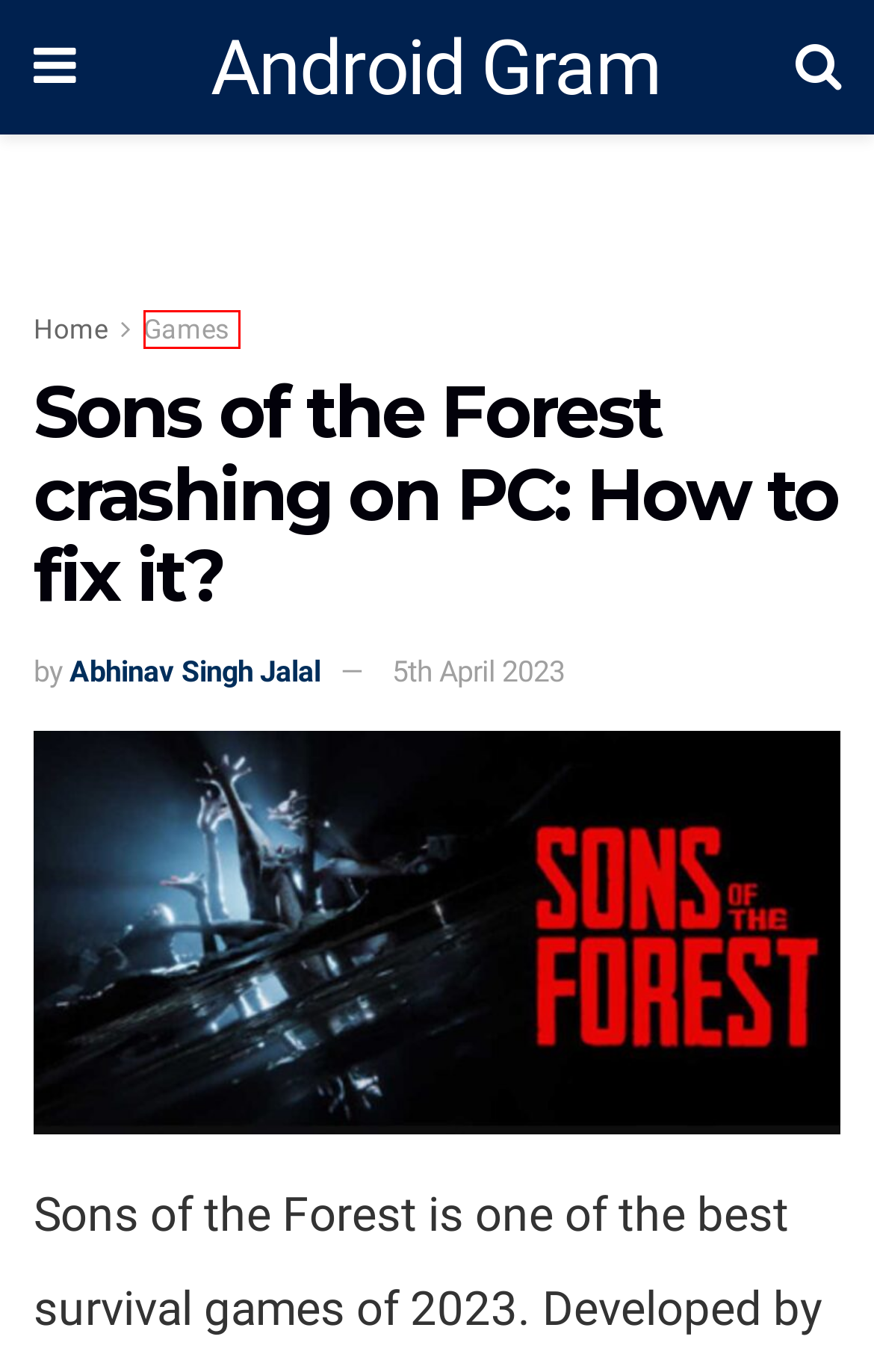Given a screenshot of a webpage with a red bounding box around a UI element, please identify the most appropriate webpage description that matches the new webpage after you click on the element. Here are the candidates:
A. About Us - Android Gram
B. Meet Our Team - Android Gram
C. Technology Archives - Android Gram
D. Games Archives - Android Gram
E. Abhinav Singh Jalal, Author at Android Gram
F. Privacy Policy - Android Gram
G. News Archives - Android Gram
H. Android Gram - Latest Android & Technology News

D